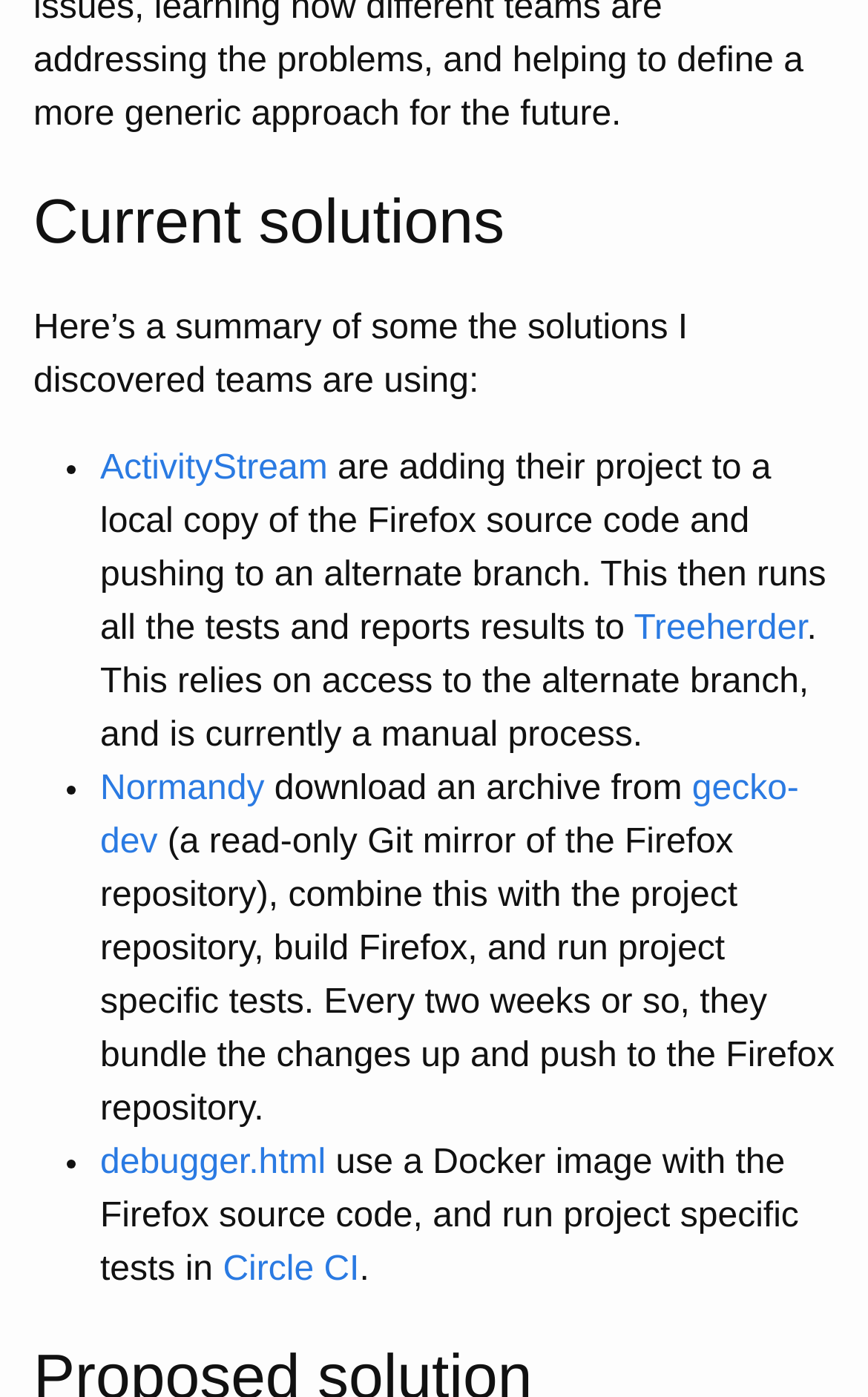Answer the question below using just one word or a short phrase: 
What is the name of the first solution?

ActivityStream